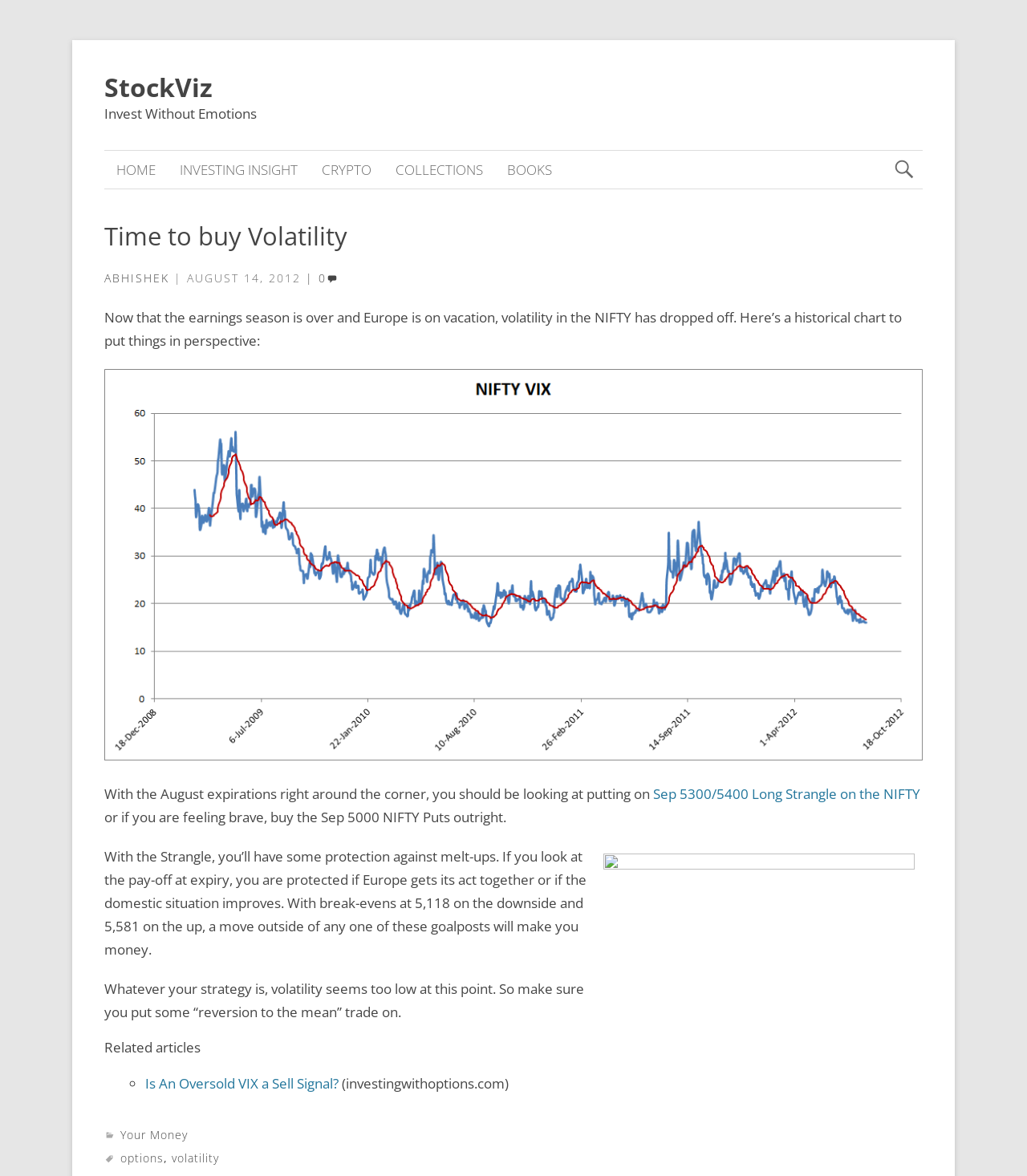What type of investment is mentioned in the article?
Offer a detailed and exhaustive answer to the question.

I determined the type of investment mentioned in the article by reading the text, which mentions 'putting on a Sep 5300/5400 Long Strangle on the NIFTY' and 'buy the Sep 5000 NIFTY Puts outright', indicating that options are being discussed.